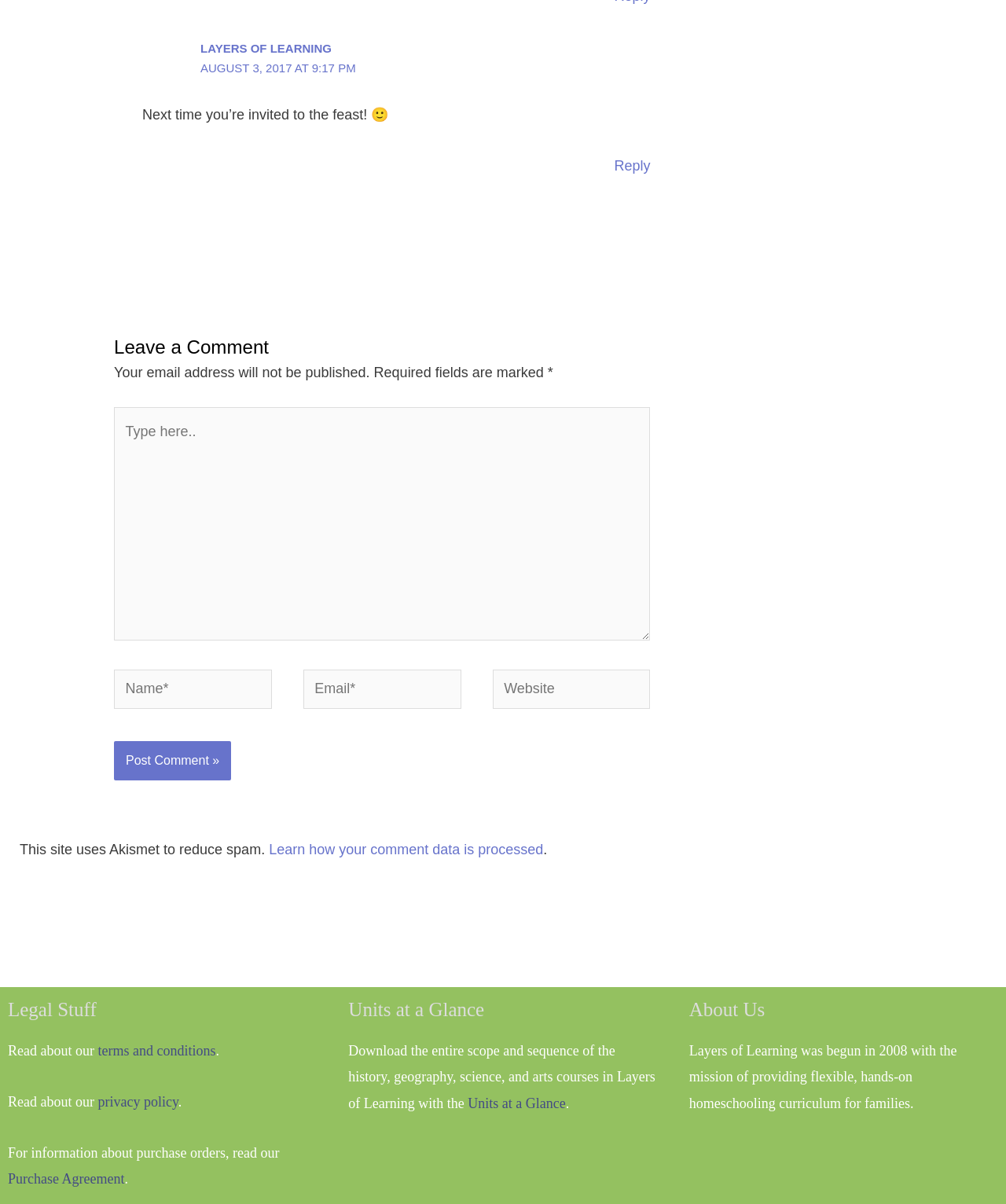Please find the bounding box for the following UI element description. Provide the coordinates in (top-left x, top-left y, bottom-right x, bottom-right y) format, with values between 0 and 1: parent_node: Website name="url" placeholder="Website"

[0.49, 0.556, 0.646, 0.588]